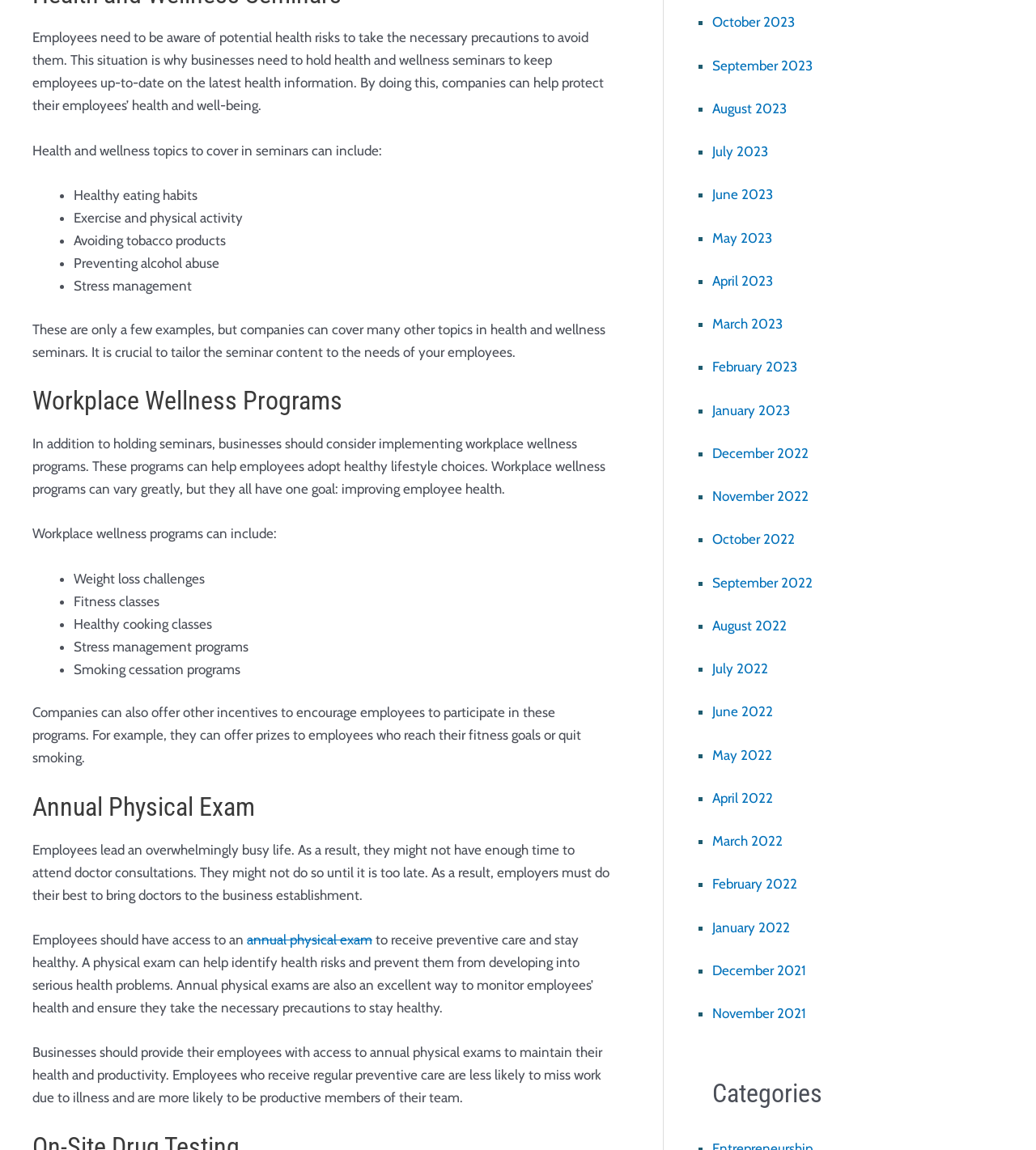Please identify the bounding box coordinates of the clickable area that will fulfill the following instruction: "explore the benefits of health and wellness seminars". The coordinates should be in the format of four float numbers between 0 and 1, i.e., [left, top, right, bottom].

[0.031, 0.124, 0.369, 0.138]